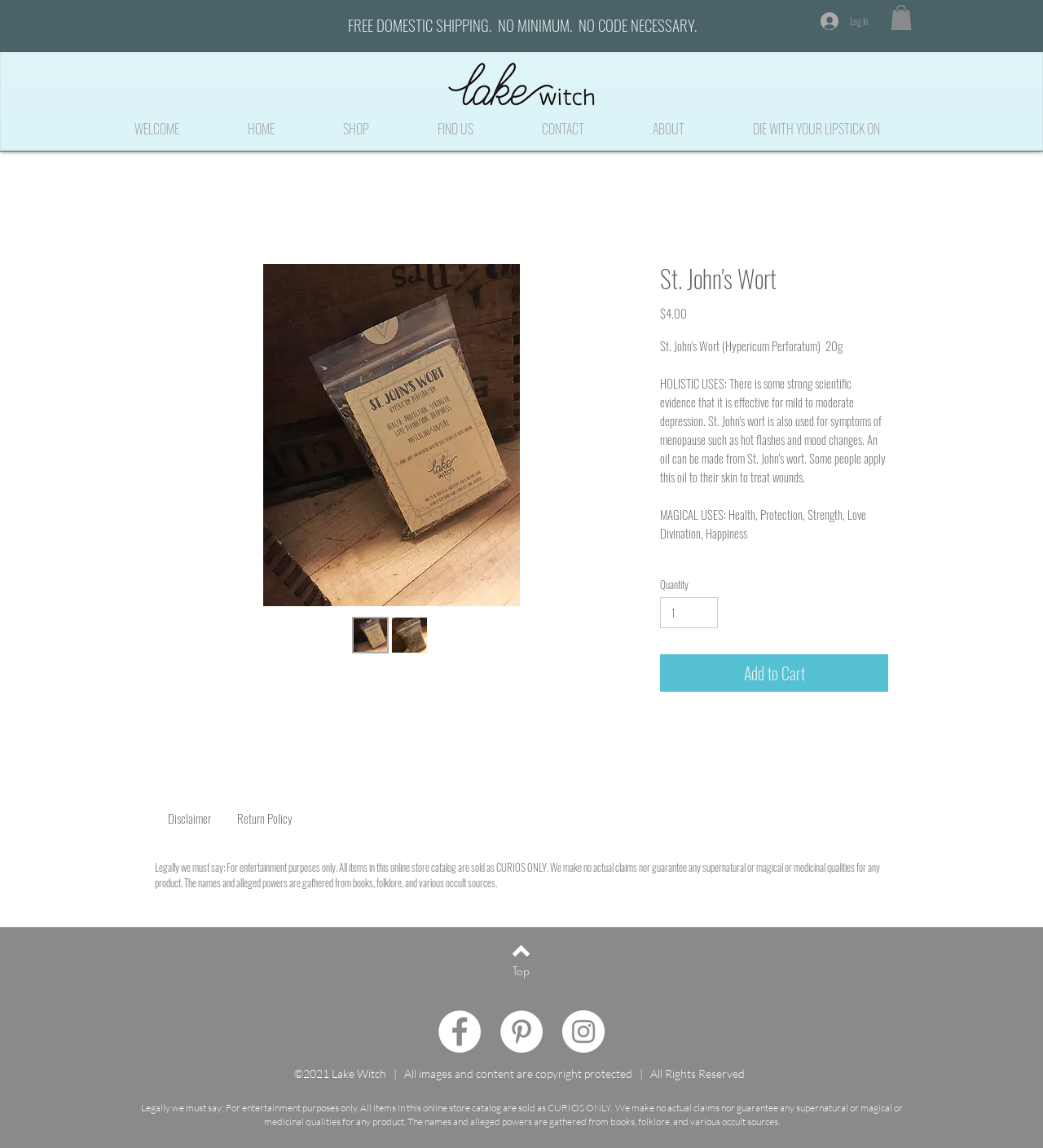Respond to the question below with a concise word or phrase:
How many social media links are there?

3